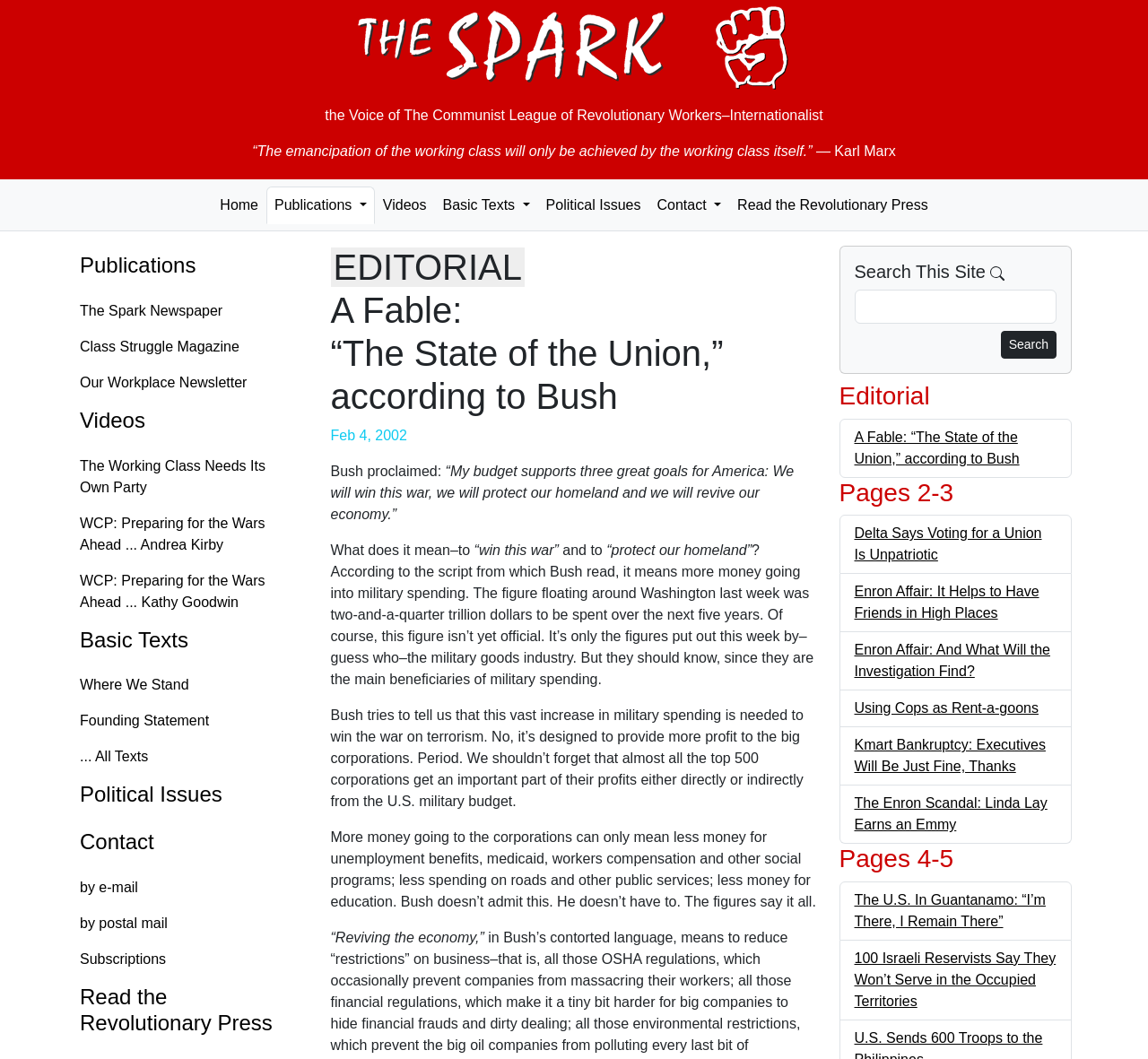What is the purpose of the search box?
Answer the question with a single word or phrase derived from the image.

To search the site